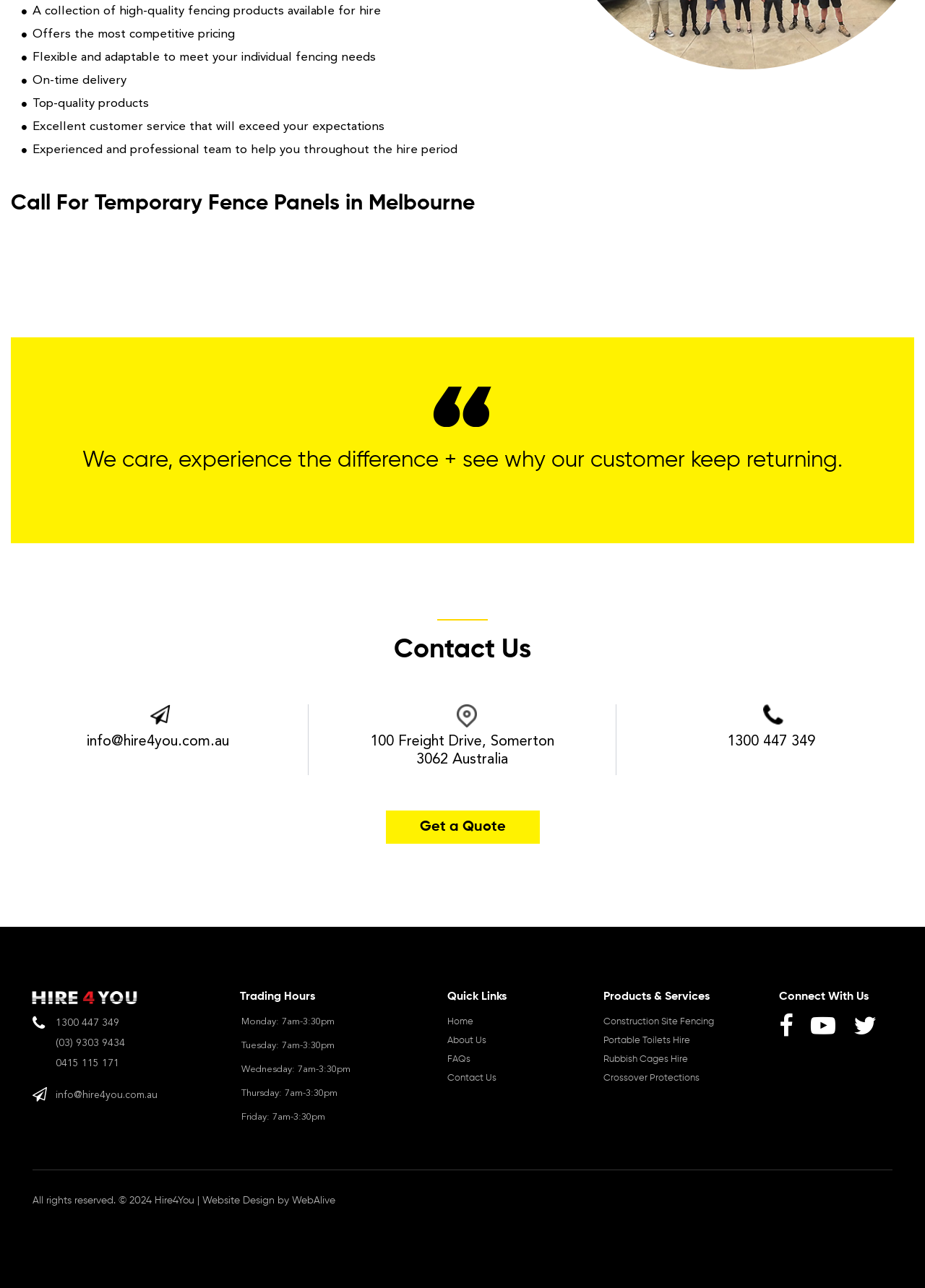Could you indicate the bounding box coordinates of the region to click in order to complete this instruction: "Check the 'Trading Hours'".

[0.259, 0.769, 0.341, 0.778]